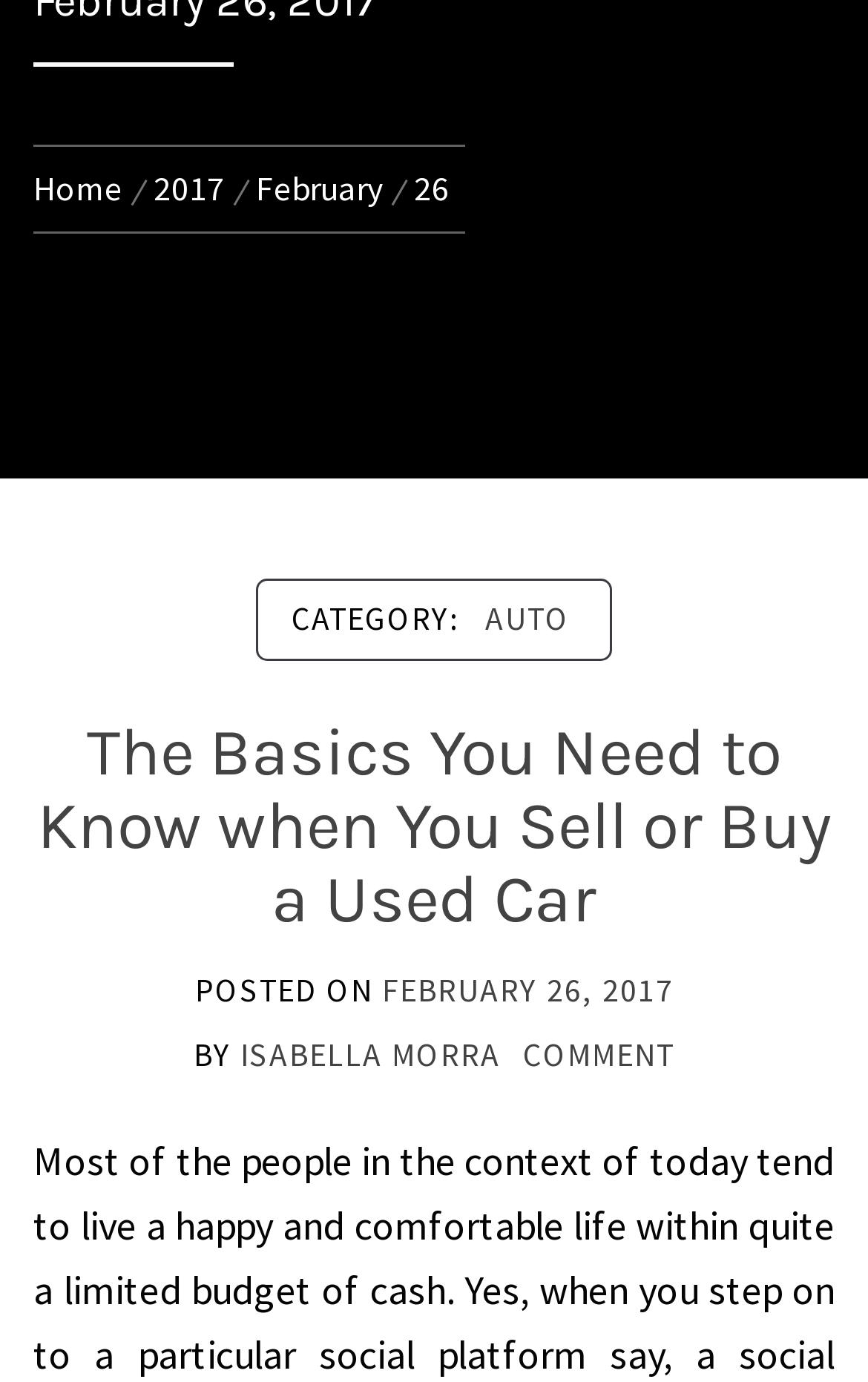Bounding box coordinates are specified in the format (top-left x, top-left y, bottom-right x, bottom-right y). All values are floating point numbers bounded between 0 and 1. Please provide the bounding box coordinate of the region this sentence describes: Isabella Morra

[0.277, 0.748, 0.577, 0.777]